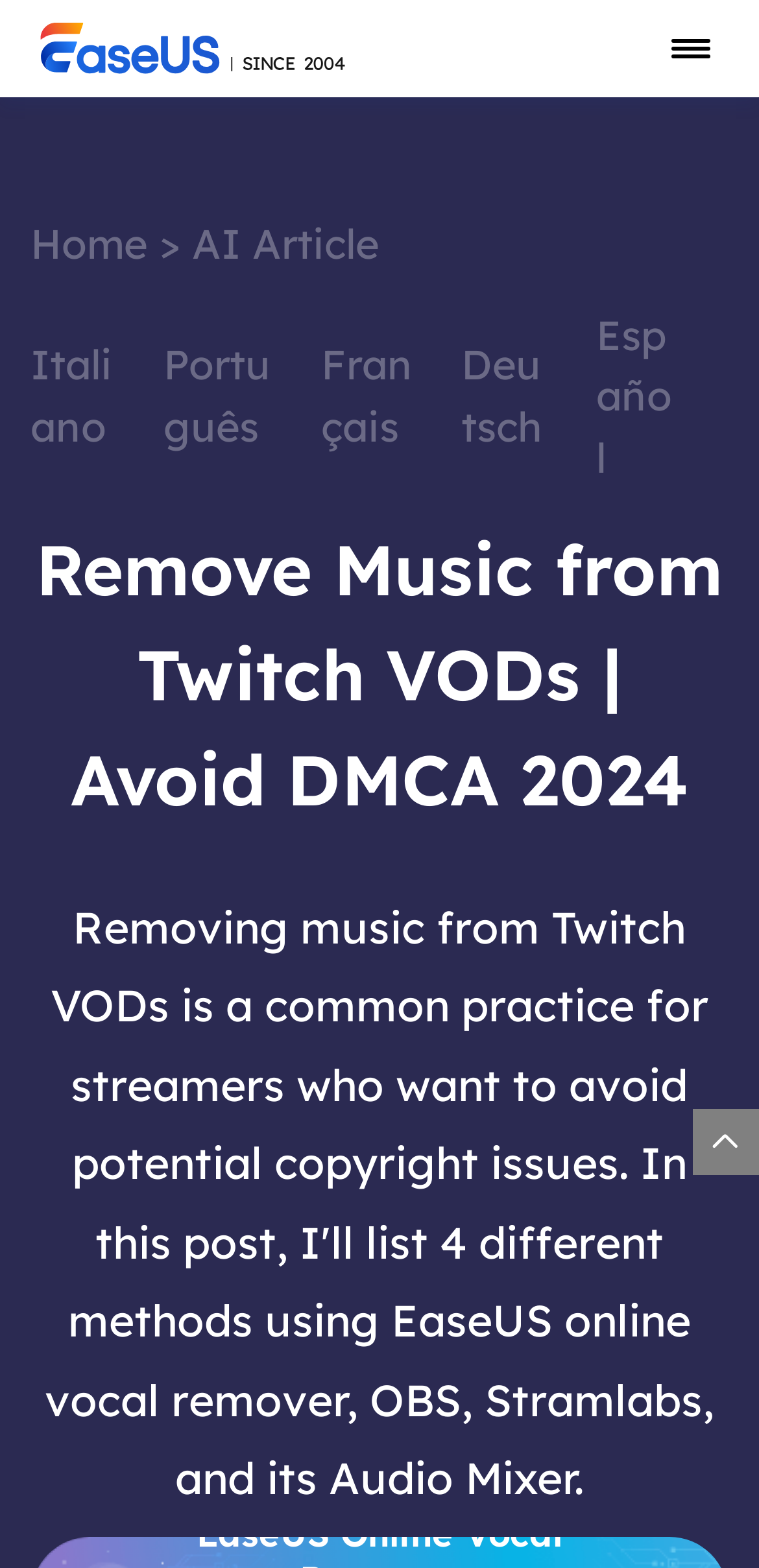Please identify the coordinates of the bounding box that should be clicked to fulfill this instruction: "read the article about removing music from Twitch VODs".

[0.04, 0.33, 0.96, 0.531]